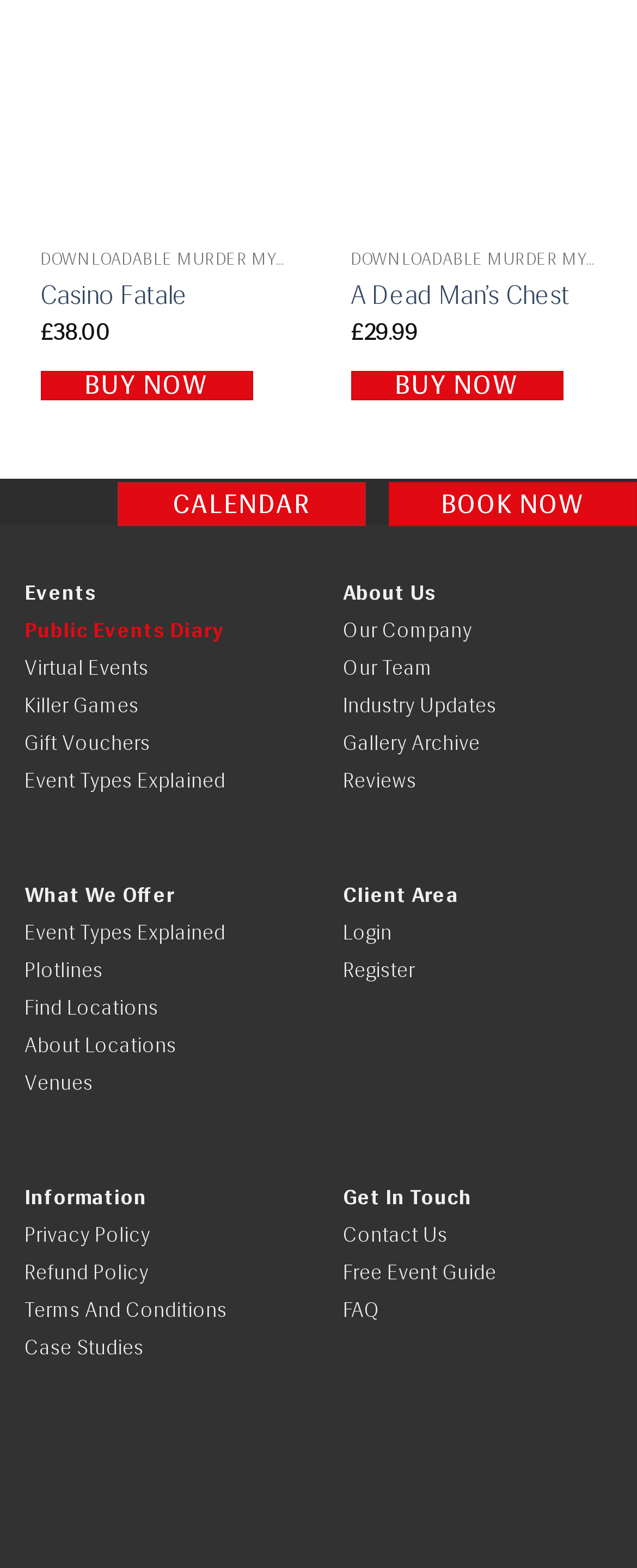Locate the bounding box coordinates of the element's region that should be clicked to carry out the following instruction: "Check Calendar". The coordinates need to be four float numbers between 0 and 1, i.e., [left, top, right, bottom].

[0.184, 0.307, 0.574, 0.336]